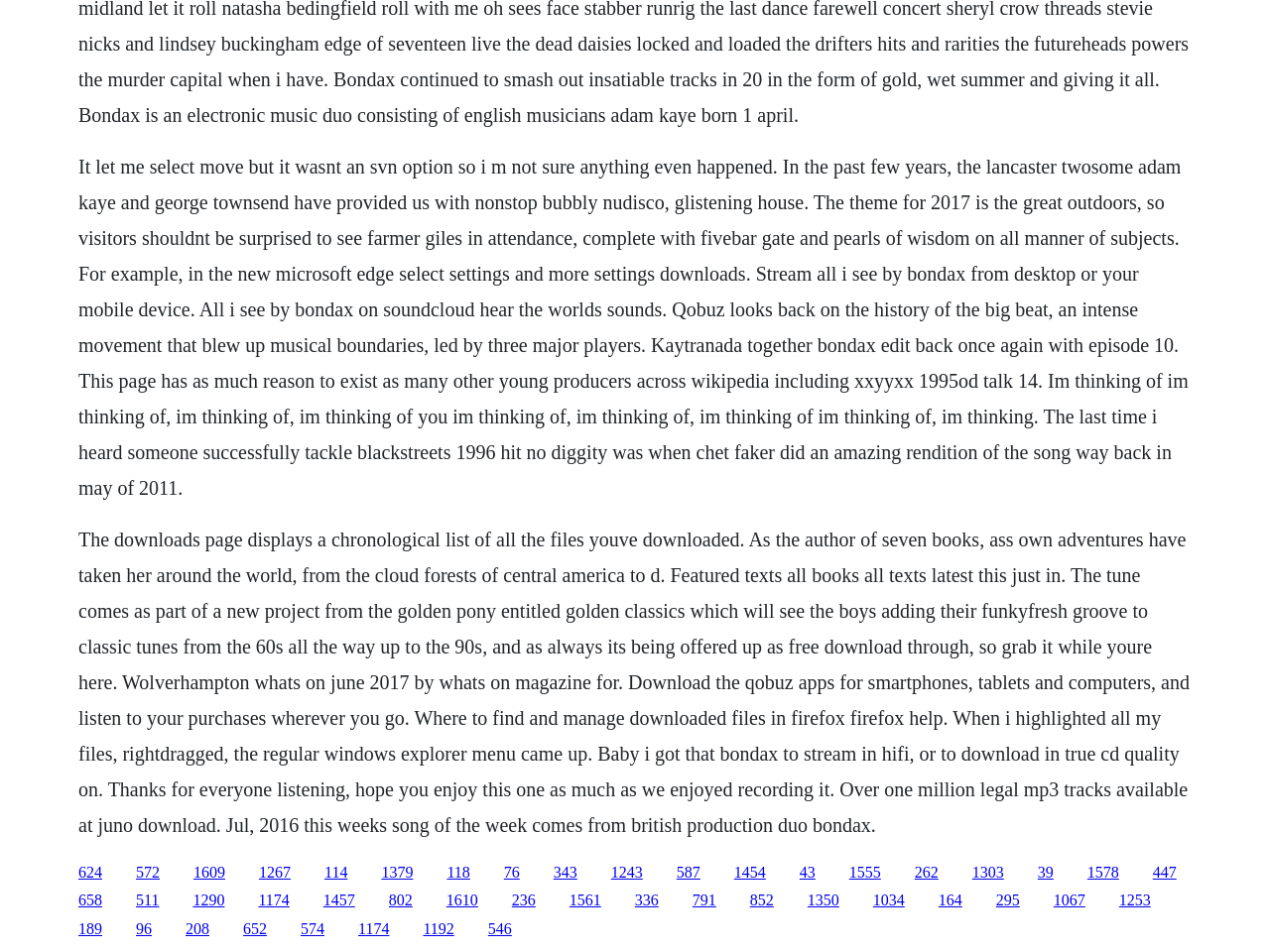Please respond in a single word or phrase: 
What is the name of the project mentioned in the second paragraph?

Golden Classics